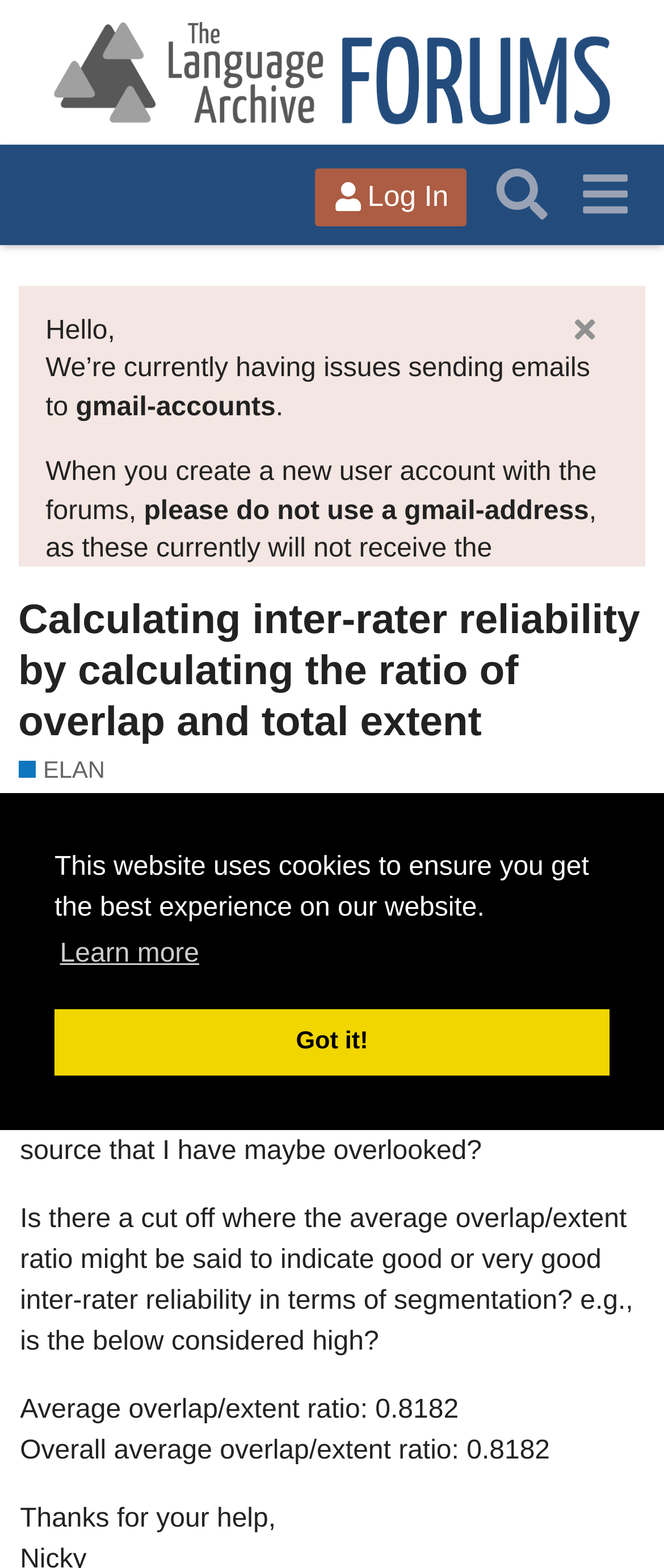Provide a single word or phrase answer to the question: 
What is the topic of the discussion on this webpage?

Inter-rater reliability analysis